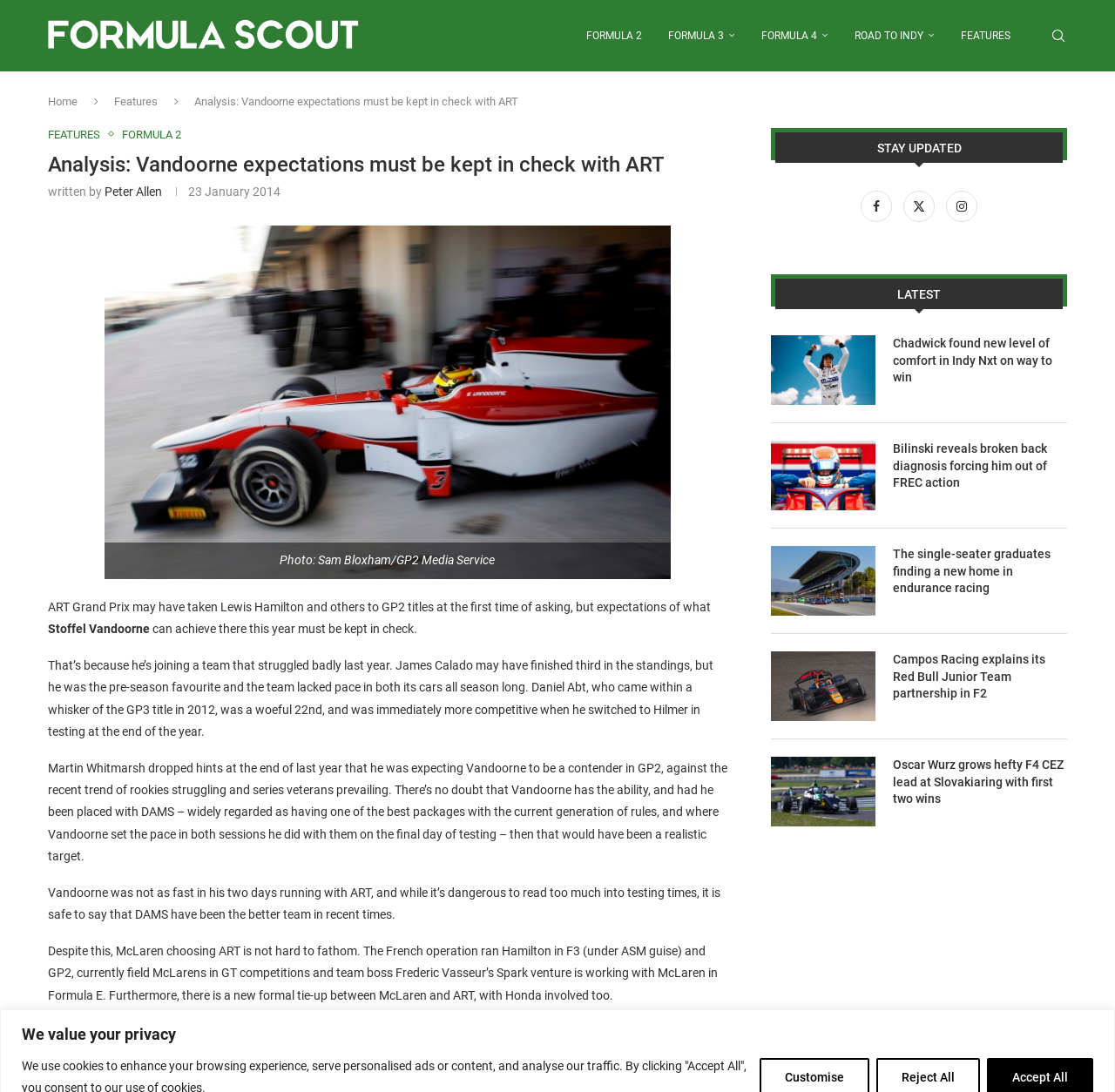Predict the bounding box of the UI element based on this description: "Peter Allen".

[0.094, 0.169, 0.145, 0.181]